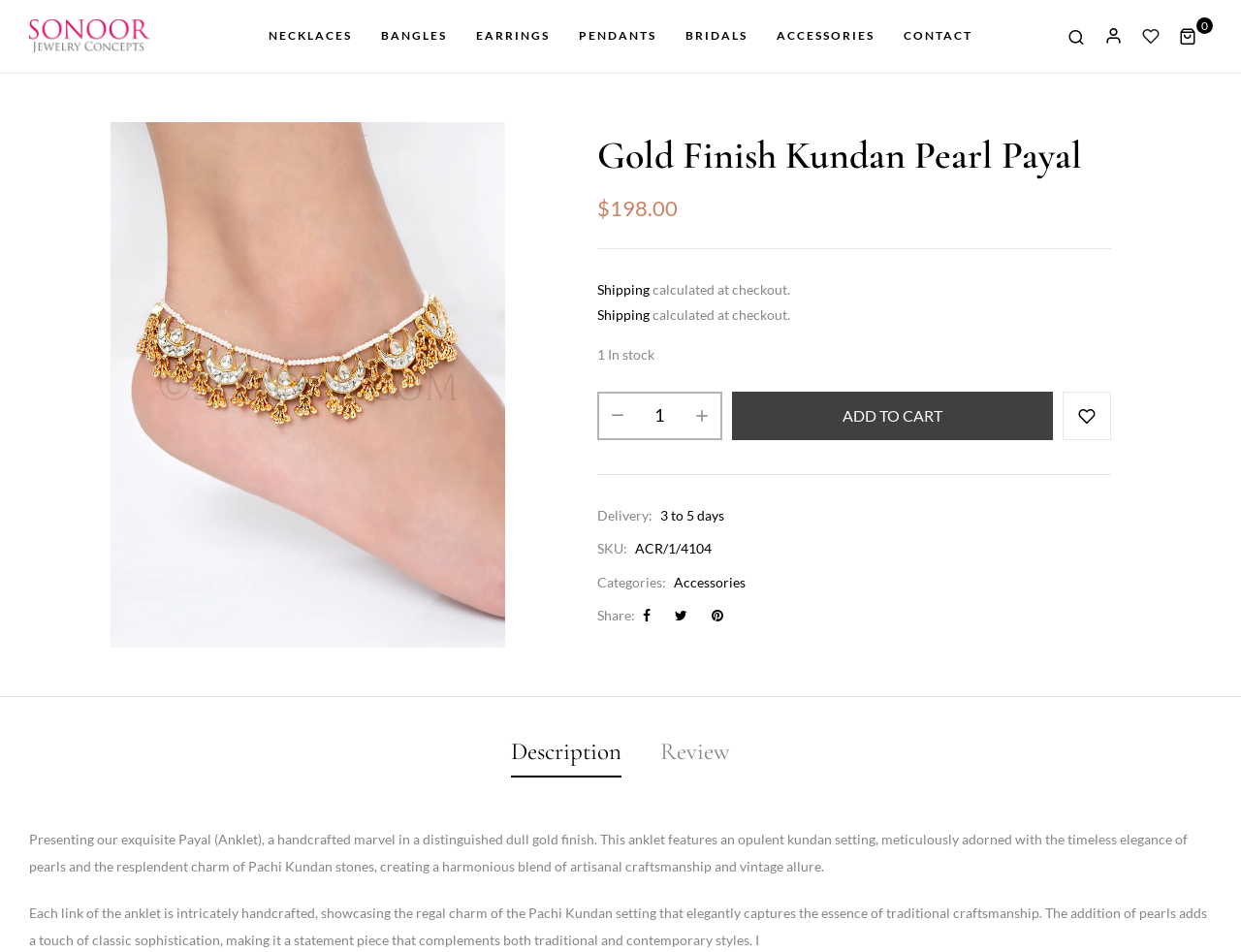Calculate the bounding box coordinates of the UI element given the description: "parent_node: 0".

[0.92, 0.023, 0.934, 0.055]